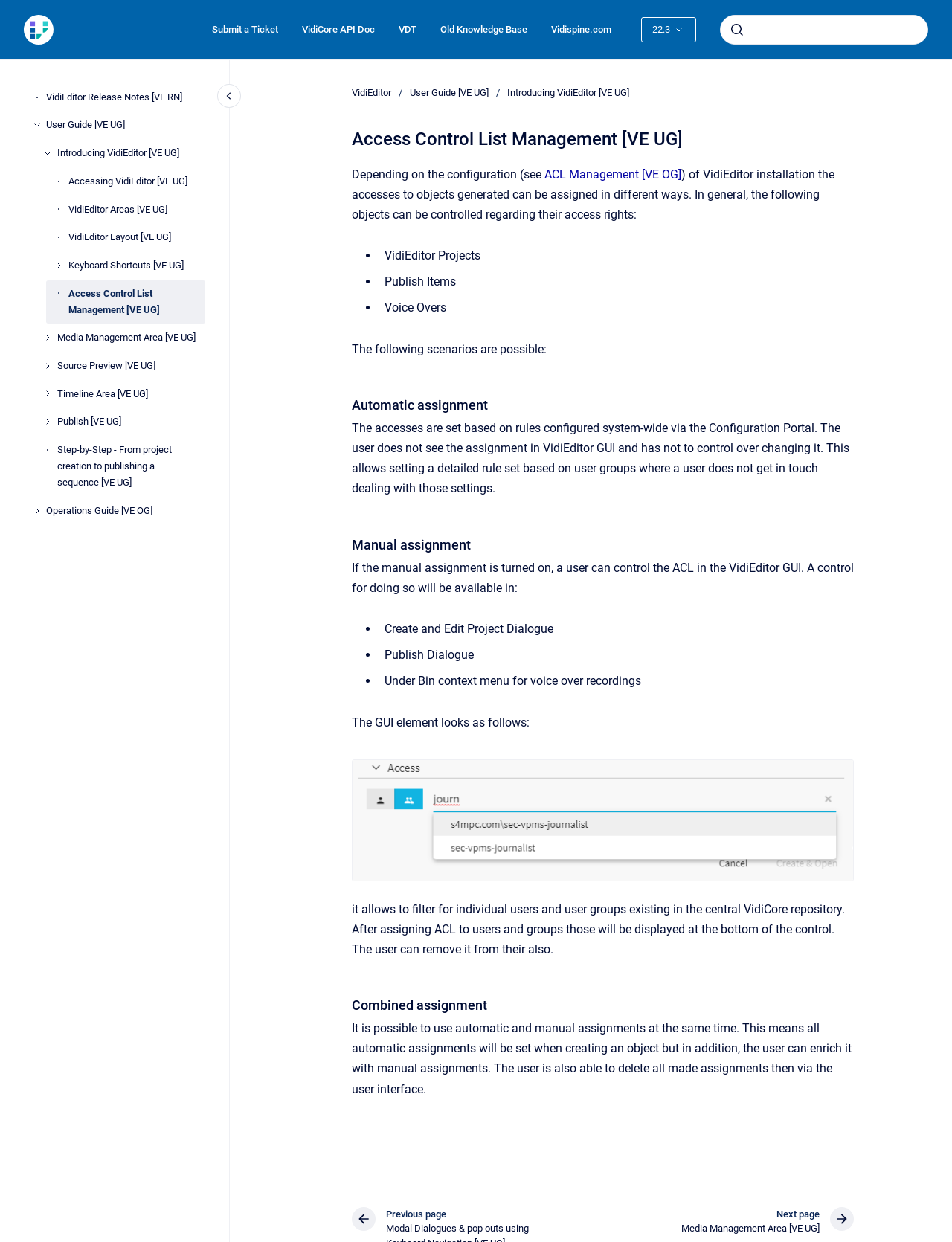Please identify the bounding box coordinates of the element I need to click to follow this instruction: "Open image in full screen".

[0.875, 0.614, 0.894, 0.628]